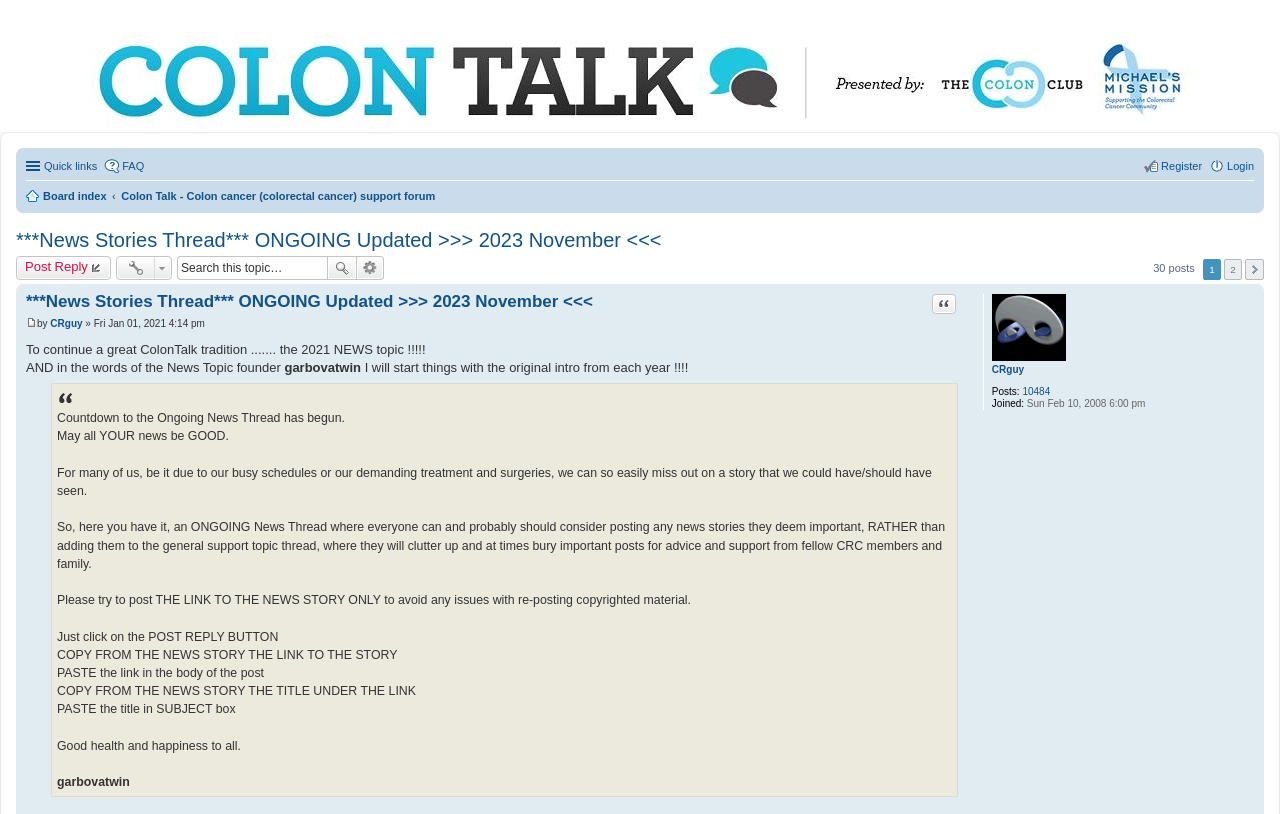Describe all significant elements and features of the webpage.

This webpage is a support forum for colon cancer patients and their families. At the top, there is a menubar with options for quick links, FAQ, login, and register. Below the menubar, there is a heading that reads "News Stories Thread ONGOING Updated >>> 2023 November <<<". 

To the right of the heading, there is a link to post a reply and a topic tools section with a search box and an advanced search link. Below this, there is a description list with a user avatar, username, and post count. 

The main content of the page is a long post with a quote from the founder of the news topic, garbovatwin. The post explains the purpose of the ongoing news thread, which is to share news stories related to colon cancer. It provides instructions on how to post news stories, including copying the link and title from the news story and pasting them into the post. 

Throughout the post, there are several static text elements with quotes and explanations. At the bottom of the post, there is a signature from garbovatwin. Above the post, there are links to quote, post, and navigate to the next page.